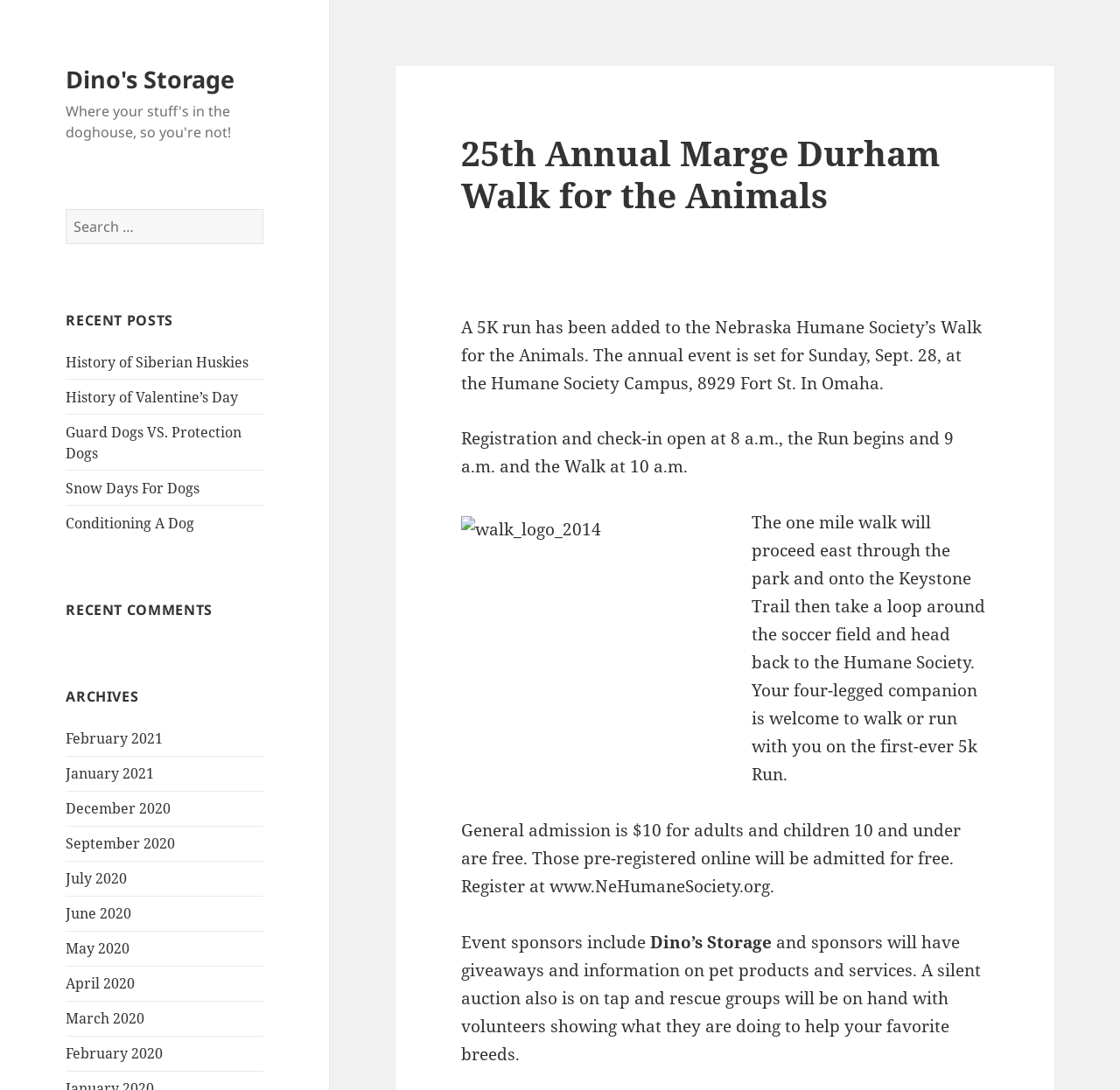Determine the bounding box coordinates for the area that needs to be clicked to fulfill this task: "Click on 'History of Siberian Huskies'". The coordinates must be given as four float numbers between 0 and 1, i.e., [left, top, right, bottom].

[0.059, 0.323, 0.222, 0.341]